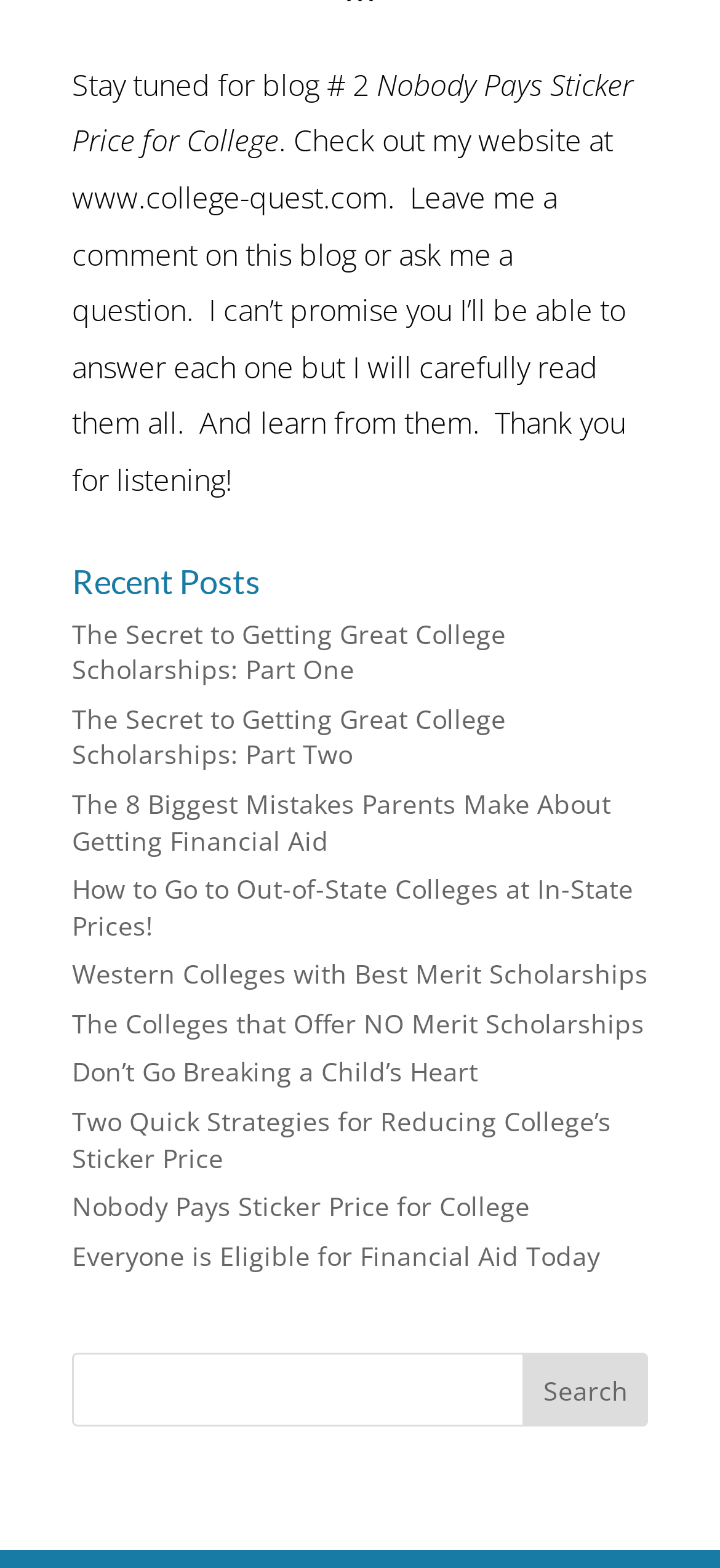Please determine the bounding box coordinates of the clickable area required to carry out the following instruction: "read the recent post 'The Secret to Getting Great College Scholarships: Part One'". The coordinates must be four float numbers between 0 and 1, represented as [left, top, right, bottom].

[0.1, 0.393, 0.703, 0.438]